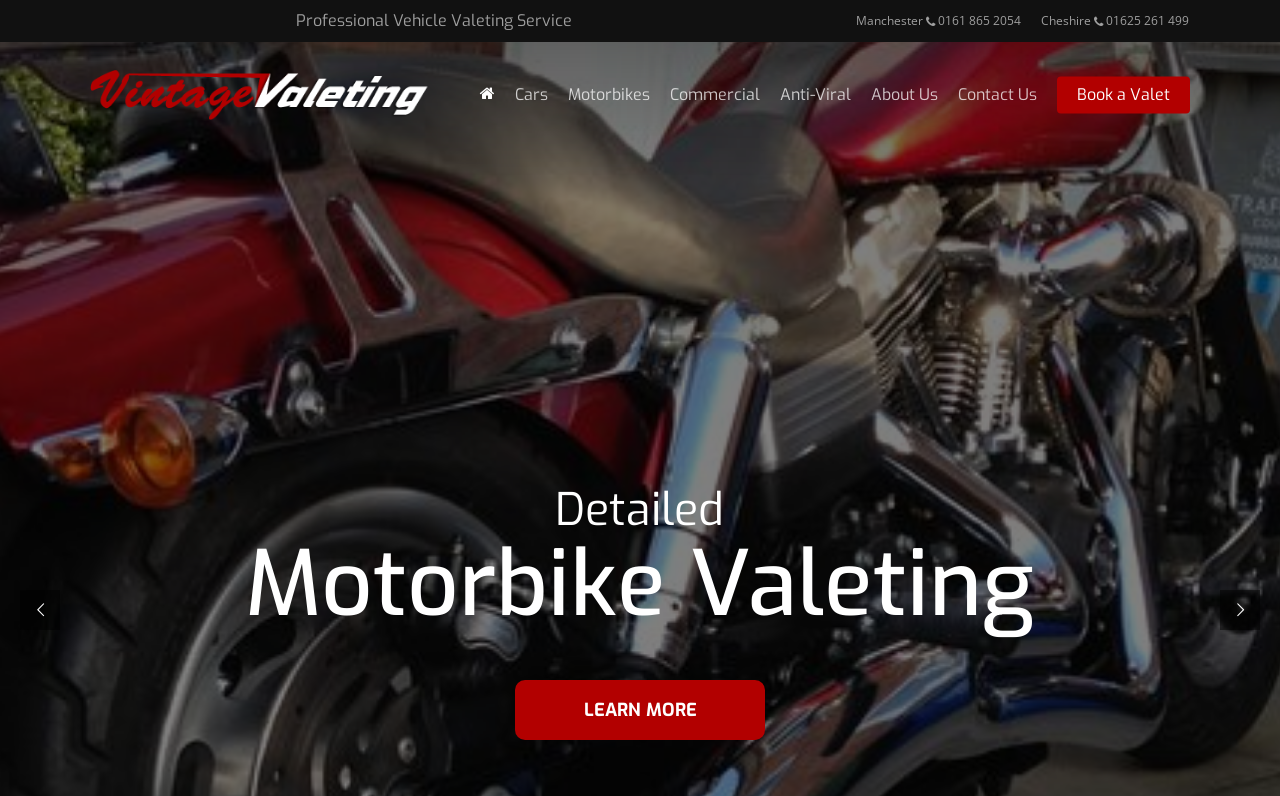What type of content is available on the 'About Us' page?
Using the information presented in the image, please offer a detailed response to the question.

The 'About Us' page is likely to contain information about Vintage Valeting, such as their history, mission, and values, providing users with a better understanding of the company.